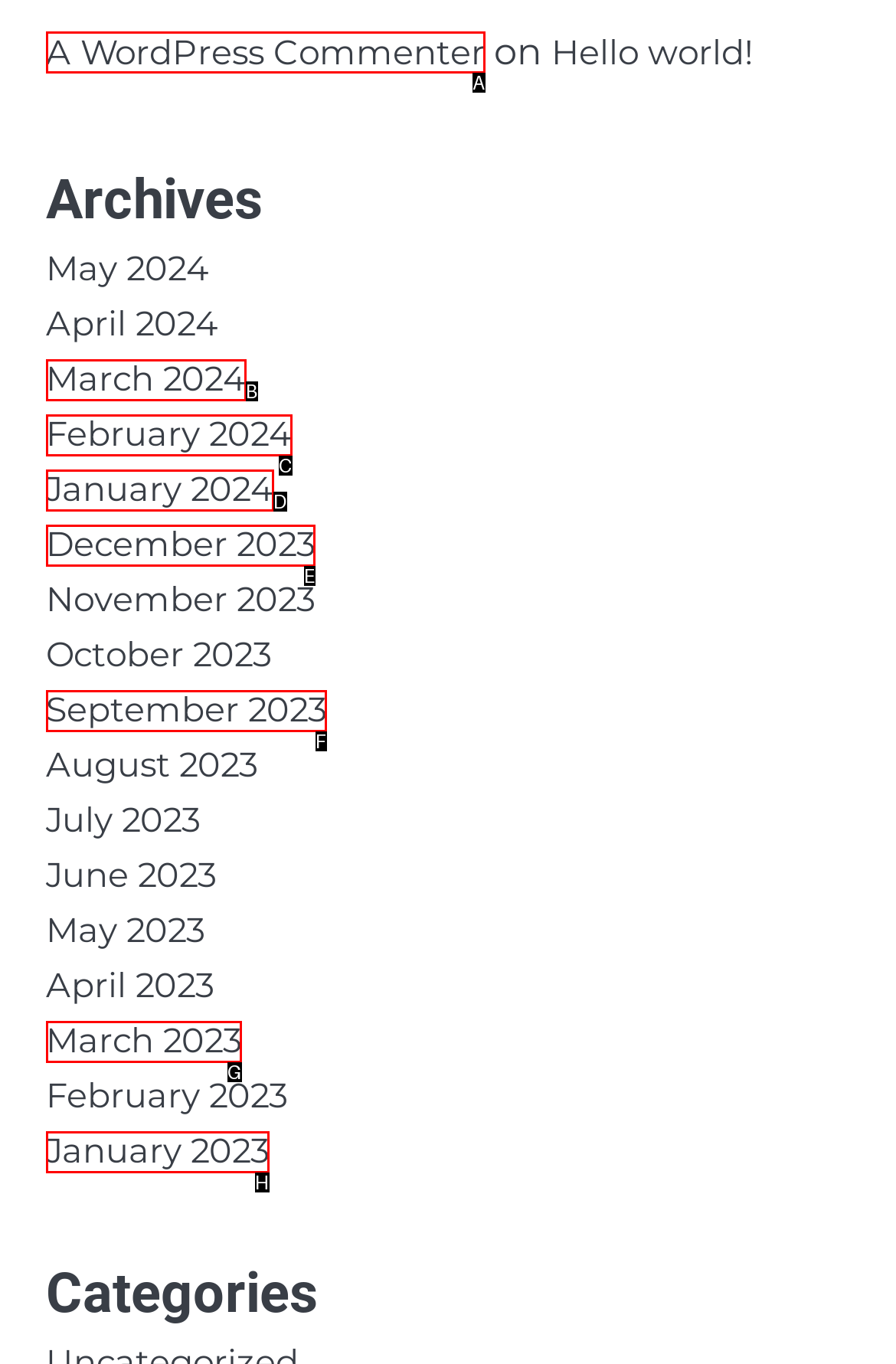Identify the matching UI element based on the description: A WordPress Commenter
Reply with the letter from the available choices.

A